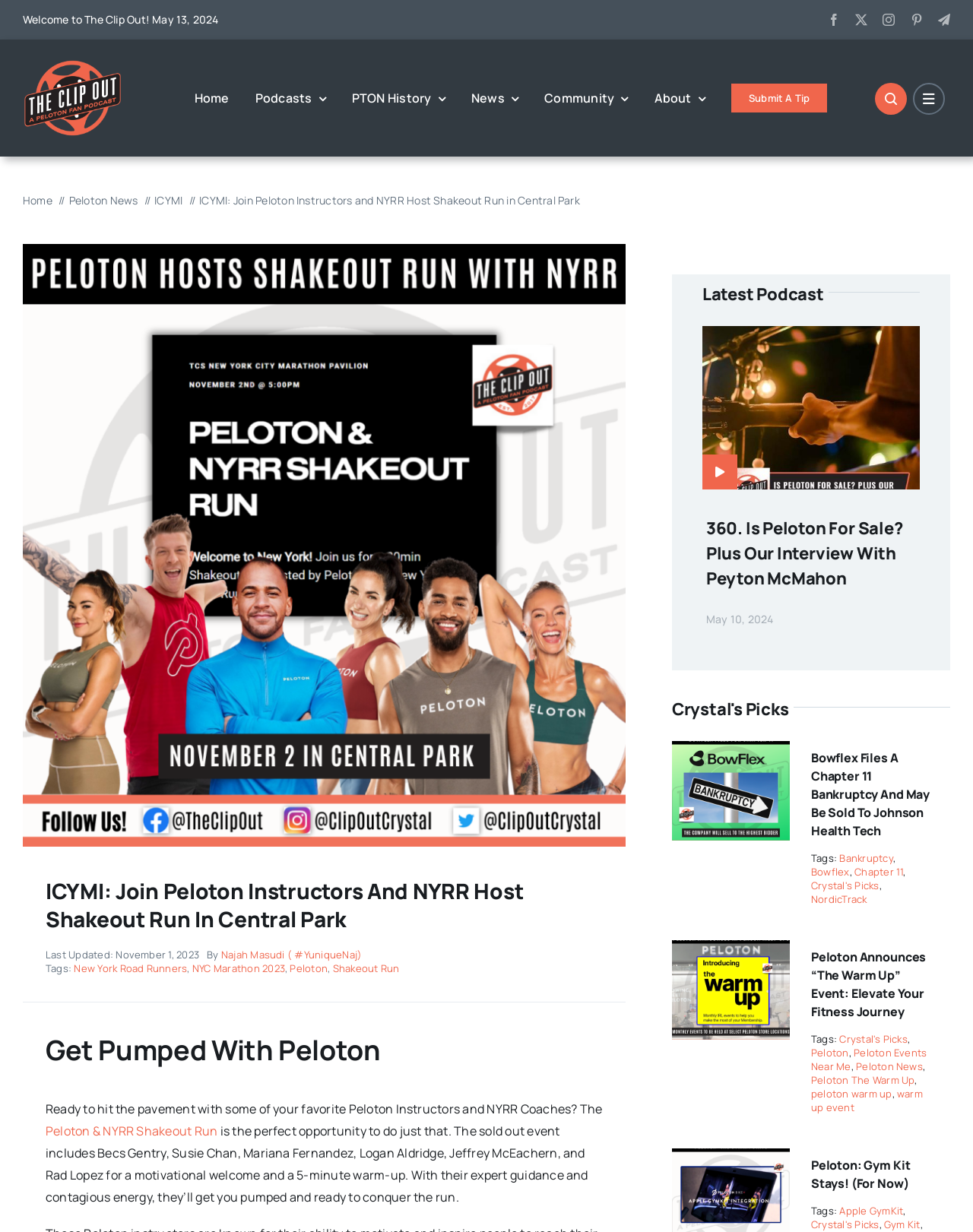What is the topic of the latest podcast mentioned in the article?
Please utilize the information in the image to give a detailed response to the question.

The article mentions a latest podcast titled '360. Is Peloton For Sale? Plus Our Interview With Peyton McMahon', which suggests that the topic of the podcast is whether Peloton is for sale, along with an interview with Peyton McMahon.